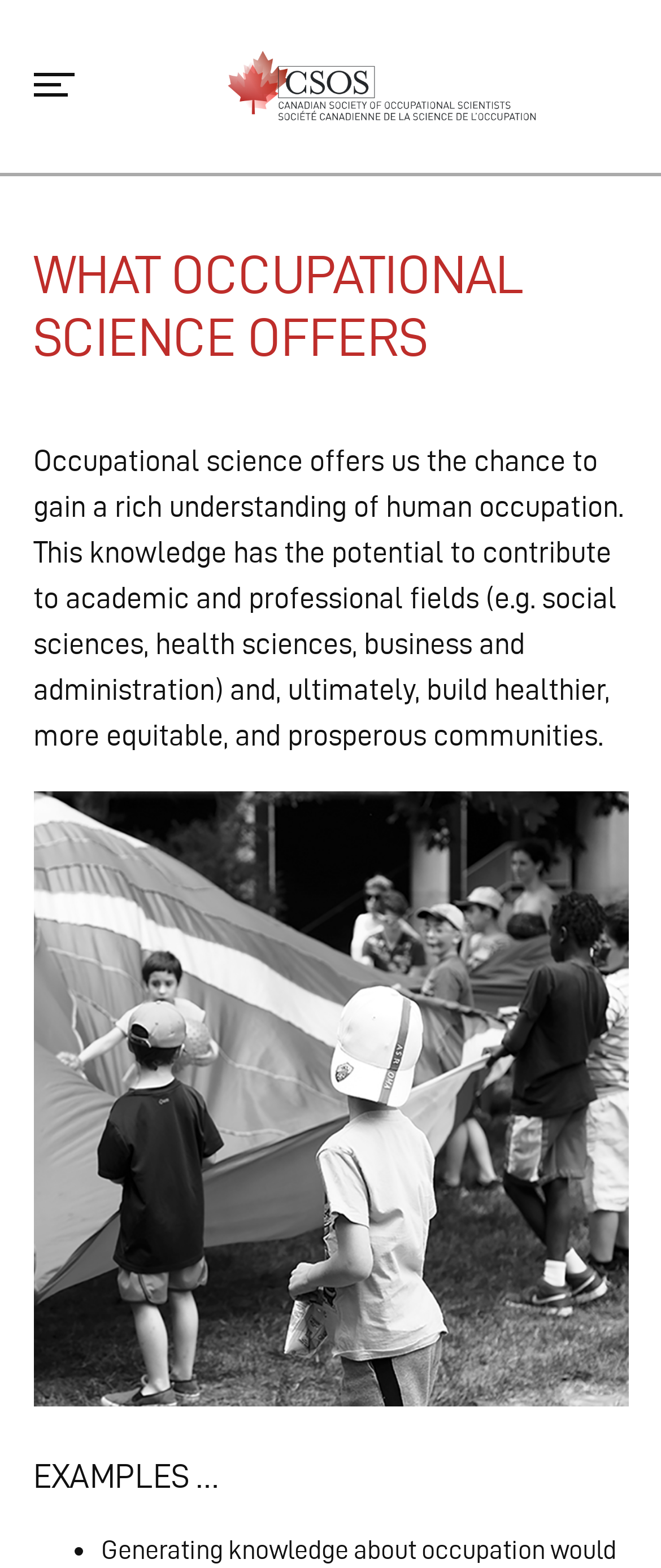Find and generate the main title of the webpage.

WHAT OCCUPATIONAL SCIENCE OFFERS